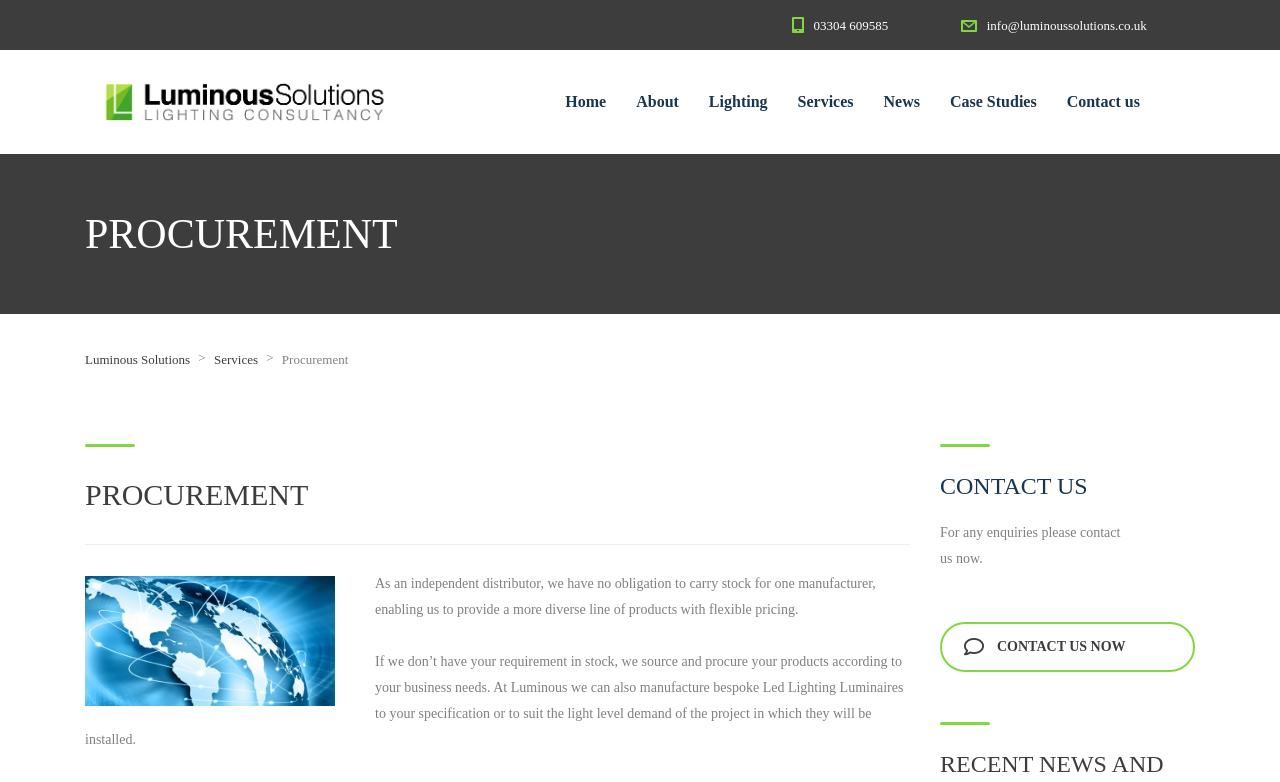What is the benefit of working with Luminous Solutions as an independent distributor?
Please interpret the details in the image and answer the question thoroughly.

I determined this by analyzing the text that describes their procurement services, which mentions that as an independent distributor, they can provide a more diverse line of products with flexible pricing.